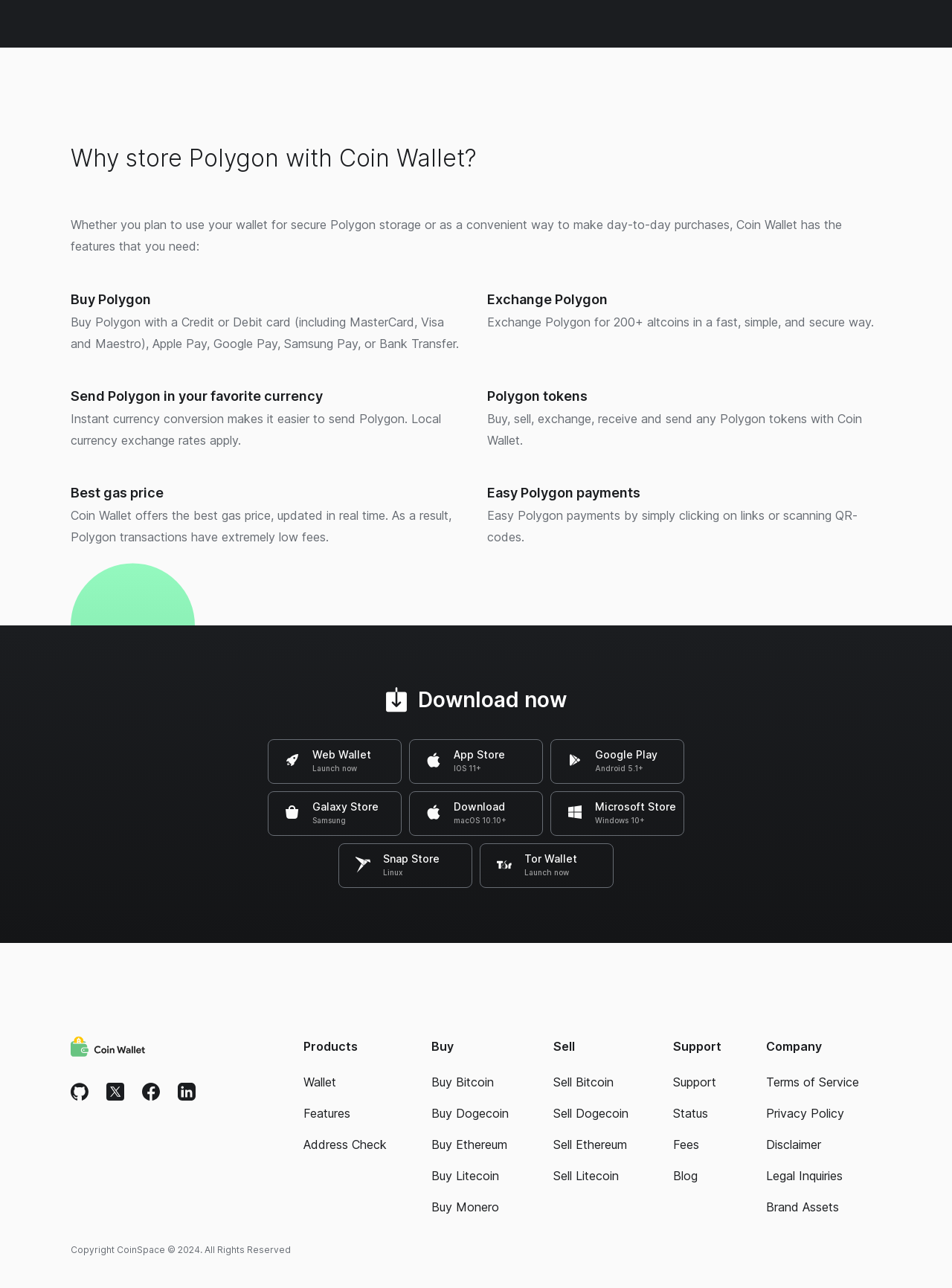Could you indicate the bounding box coordinates of the region to click in order to complete this instruction: "Check Coin Wallet features".

[0.307, 0.855, 0.418, 0.874]